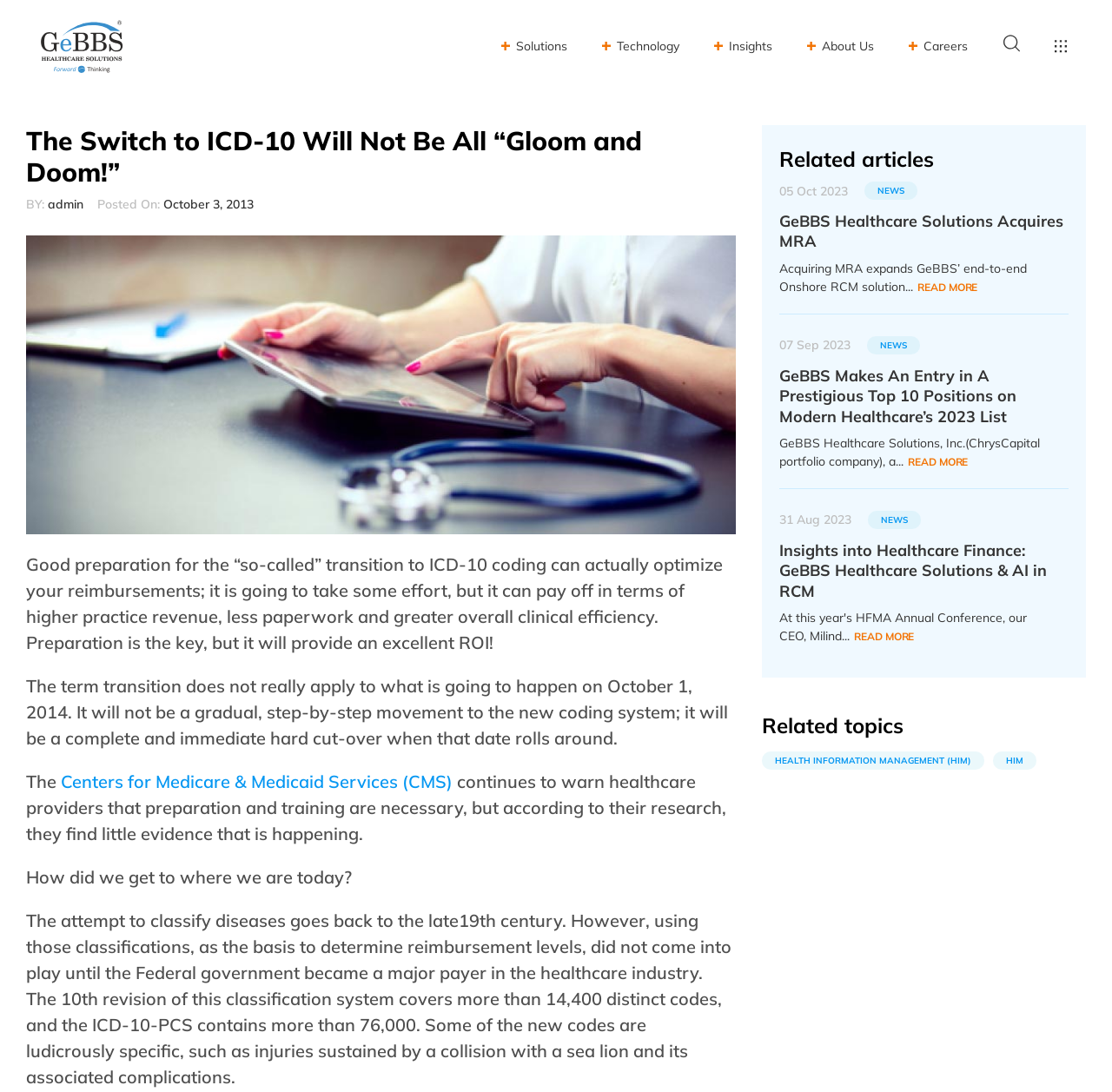Please determine the bounding box coordinates for the element that should be clicked to follow these instructions: "Read more about 'GeBBS Healthcare Solutions Acquires MRA'".

[0.825, 0.257, 0.879, 0.269]